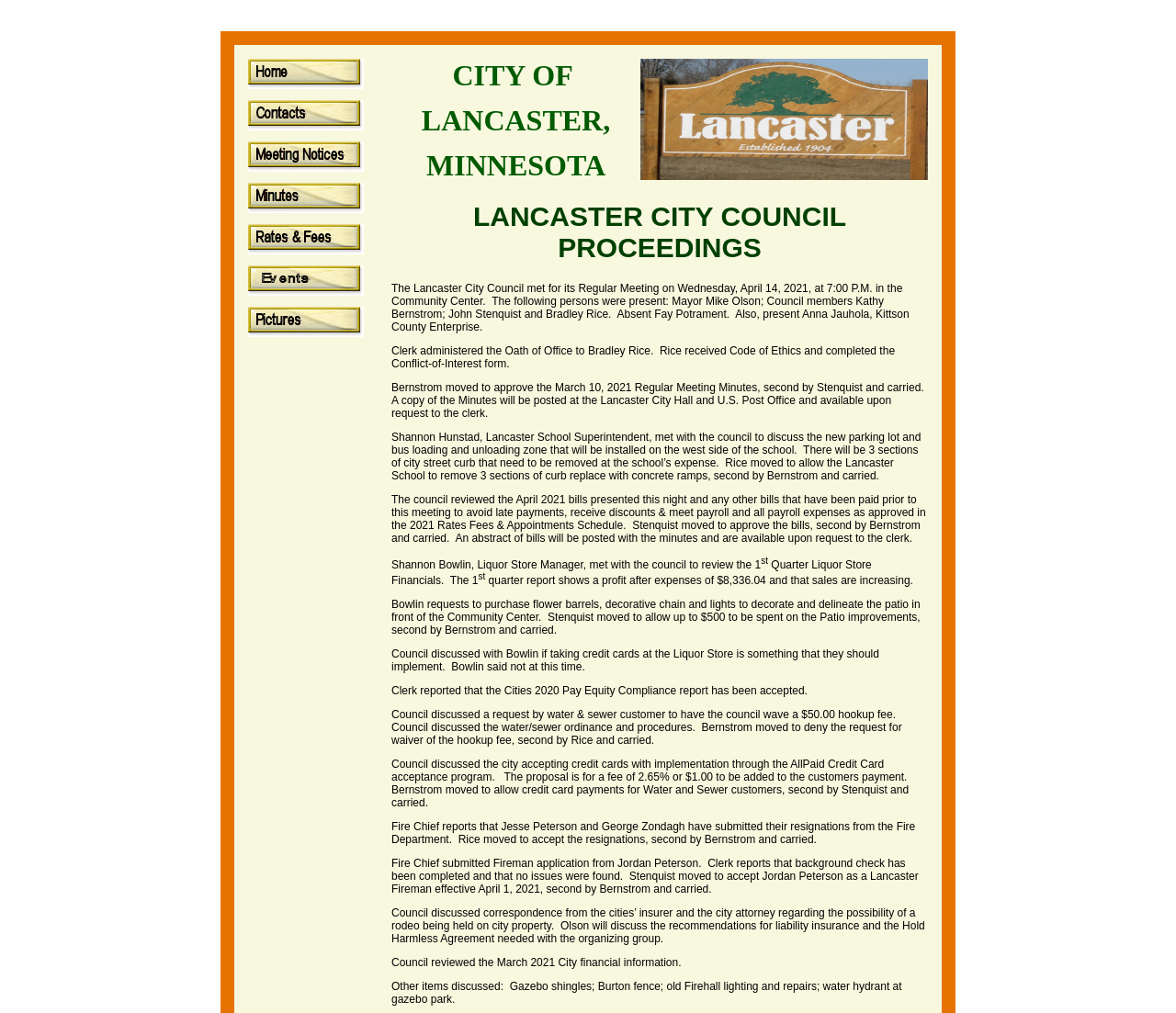Given the element description: "Episodes from 1996", predict the bounding box coordinates of this UI element. The coordinates must be four float numbers between 0 and 1, given as [left, top, right, bottom].

None